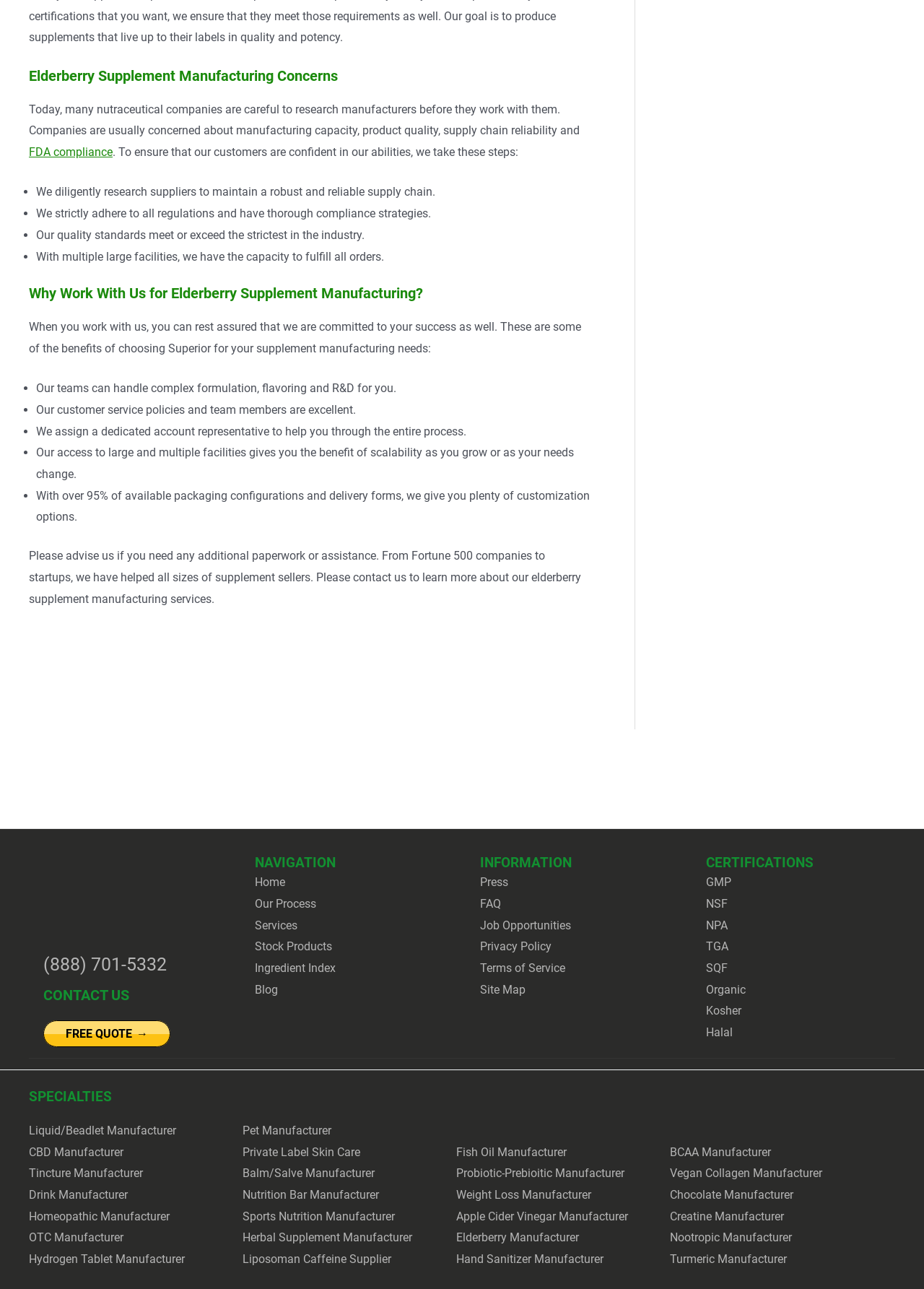Identify the bounding box coordinates of the element to click to follow this instruction: 'View the blog'. Ensure the coordinates are four float values between 0 and 1, provided as [left, top, right, bottom].

[0.275, 0.762, 0.3, 0.773]